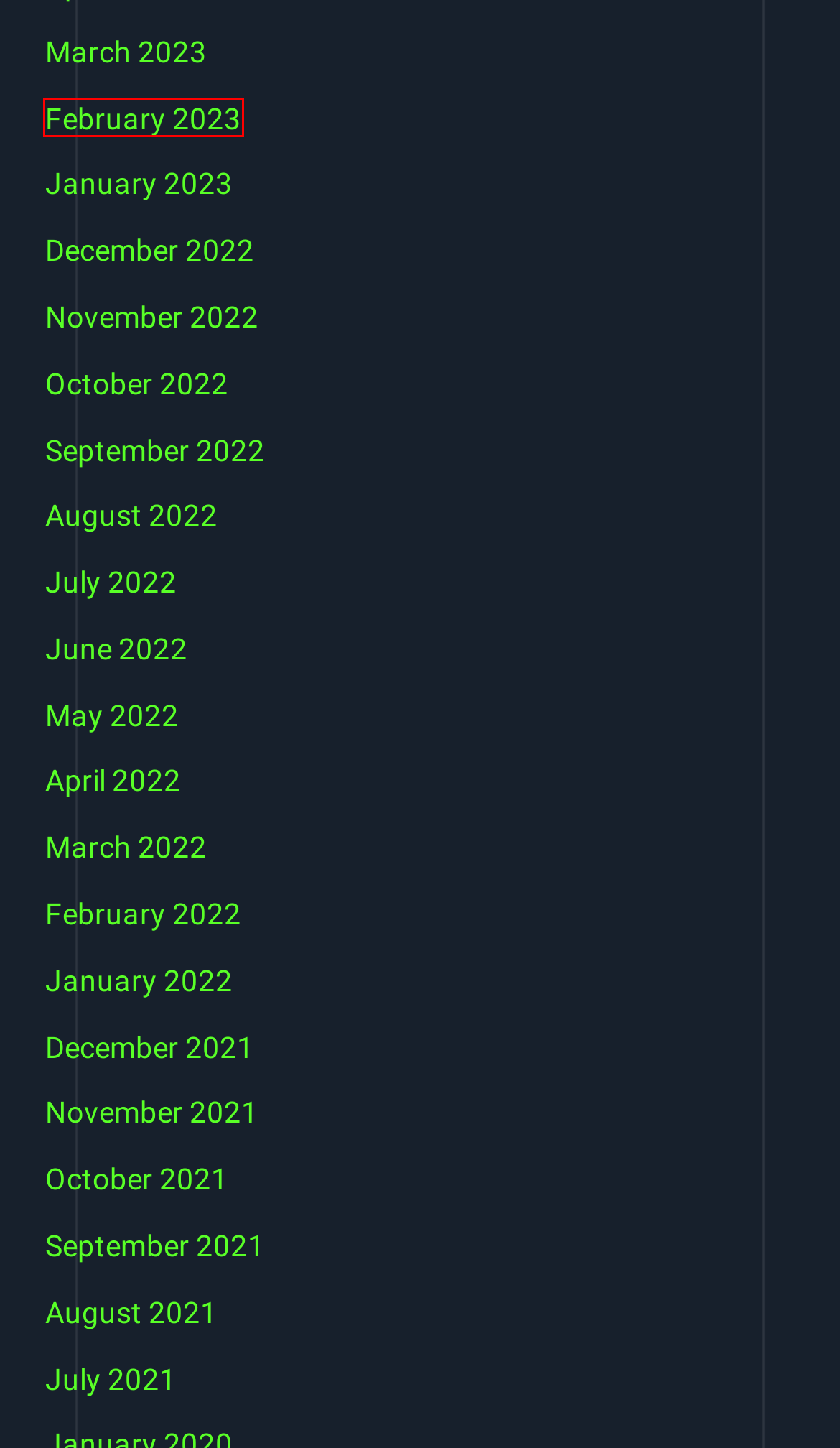A screenshot of a webpage is given, featuring a red bounding box around a UI element. Please choose the webpage description that best aligns with the new webpage after clicking the element in the bounding box. These are the descriptions:
A. January, 2022 -
B. July, 2022 -
C. June, 2022 -
D. February, 2023 -
E. September, 2022 -
F. April, 2022 -
G. October, 2021 -
H. August, 2022 -

D